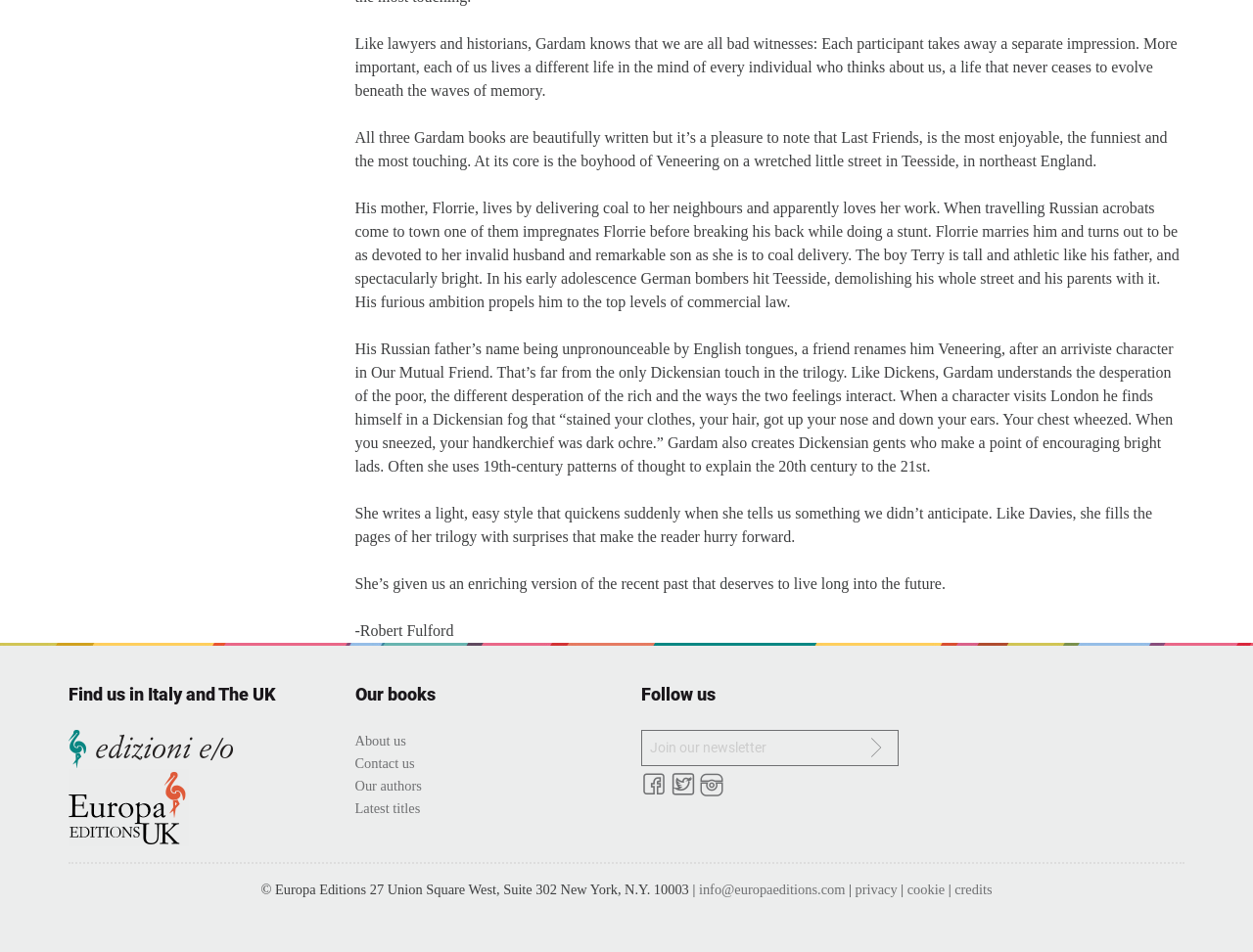Determine the bounding box coordinates for the clickable element to execute this instruction: "Click on 'Find us in Italy and The UK'". Provide the coordinates as four float numbers between 0 and 1, i.e., [left, top, right, bottom].

[0.055, 0.716, 0.26, 0.742]